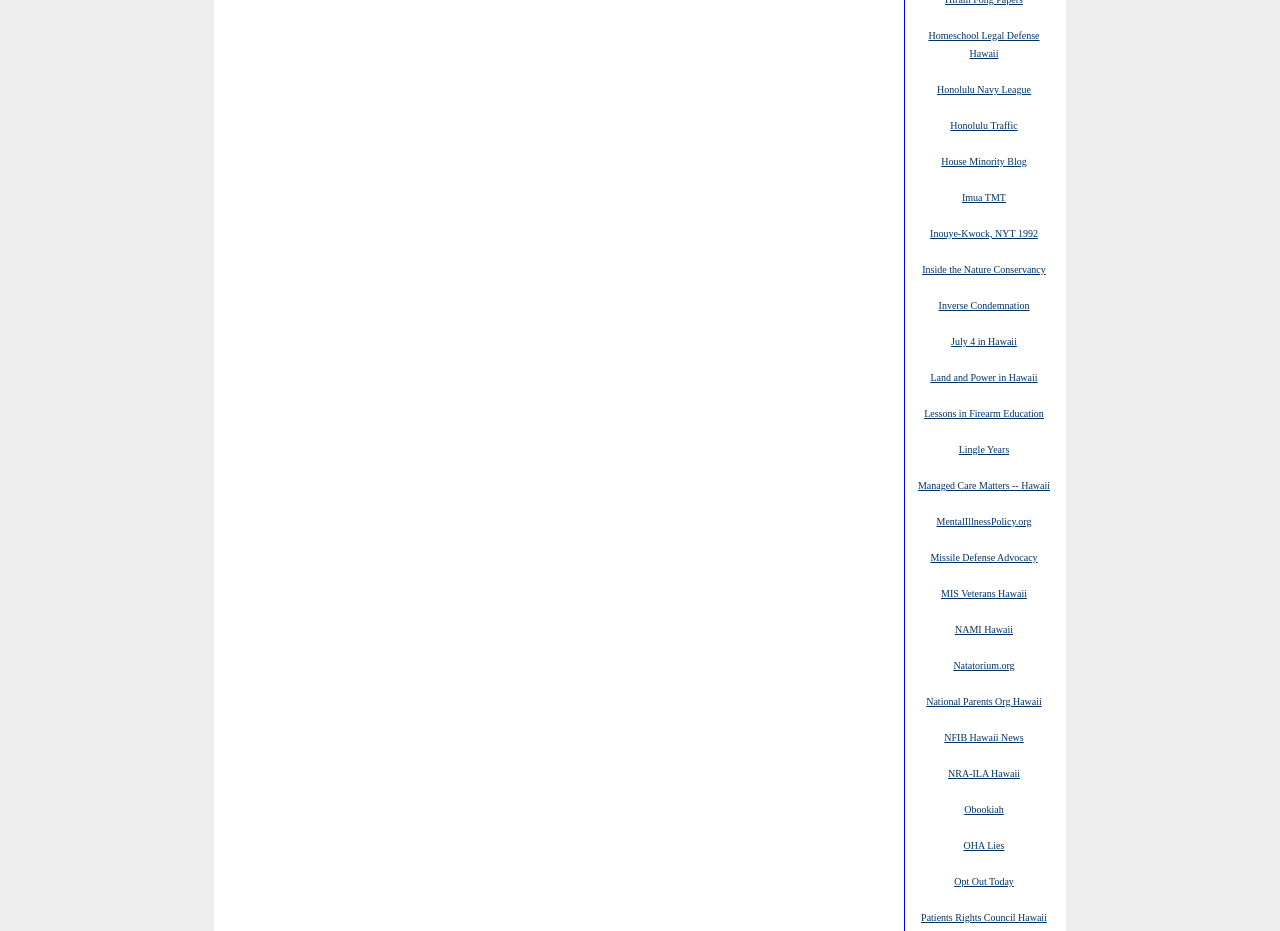Highlight the bounding box of the UI element that corresponds to this description: "July 4 in Hawaii".

[0.743, 0.359, 0.794, 0.374]